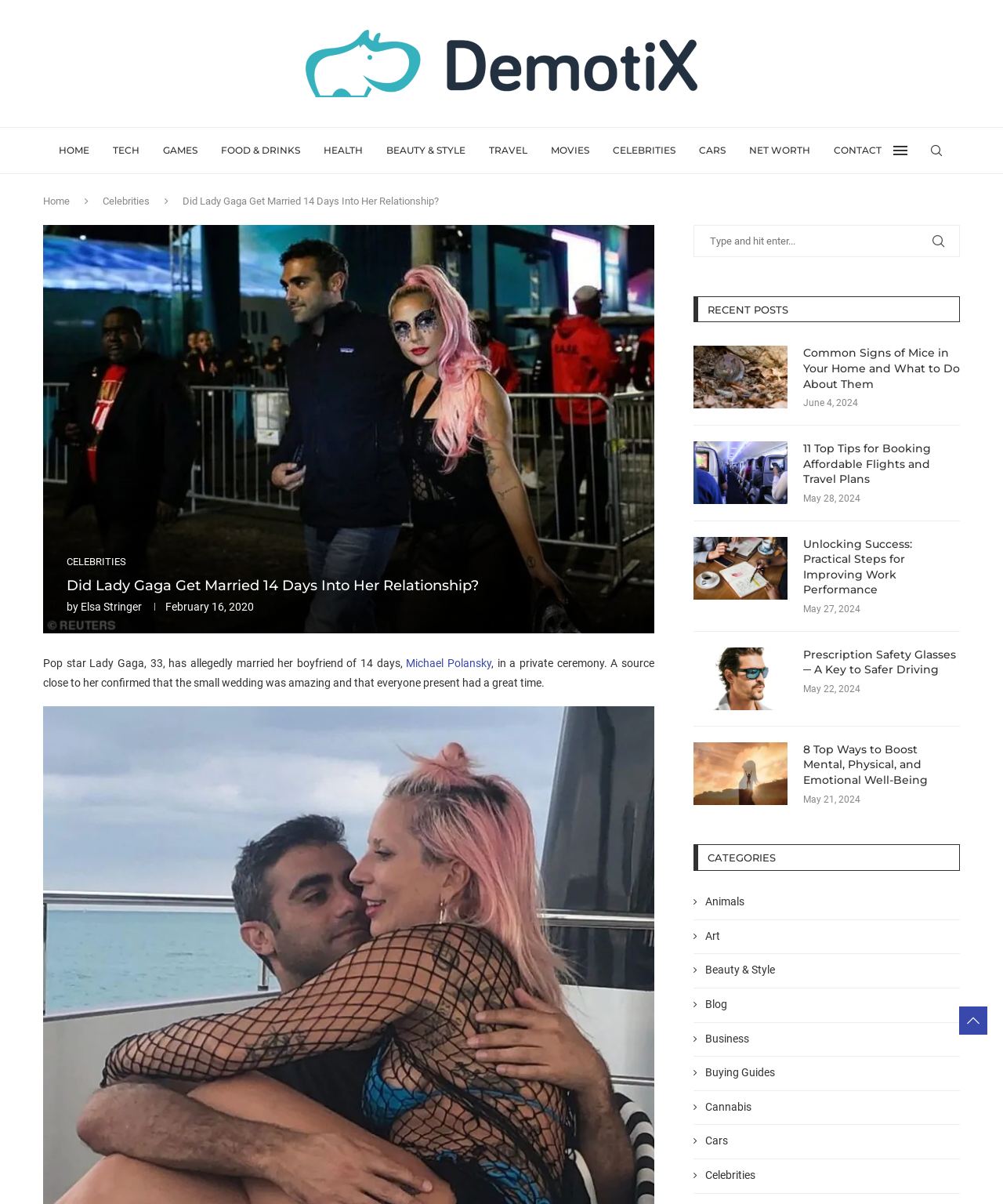Specify the bounding box coordinates of the area to click in order to execute this command: 'Click on the 'CELEBRITIES' category'. The coordinates should consist of four float numbers ranging from 0 to 1, and should be formatted as [left, top, right, bottom].

[0.611, 0.106, 0.673, 0.144]